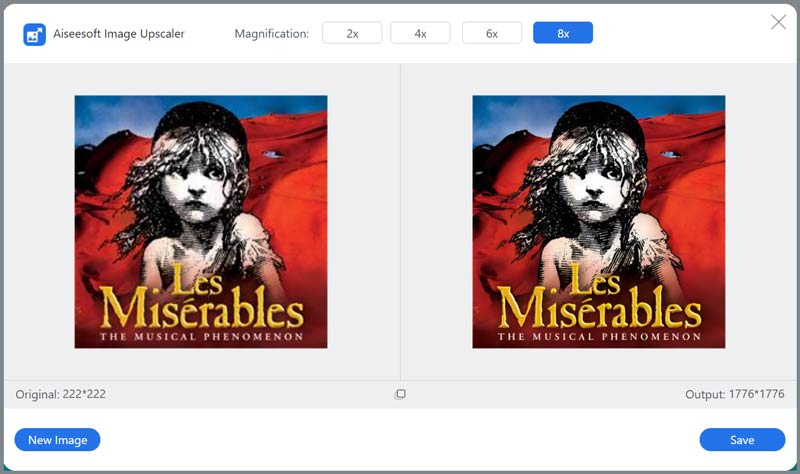Analyze the image and describe all the key elements you observe.

The image displays the interface of the Aiseesoft Image Upscaler, showcasing its functionality to enhance photo resolution. On the left side, the original image titled "Les Misérables" appears at a resolution of 222x222 pixels, while the right side displays the upscaled version at a significantly higher resolution of 1776x1776 pixels, demonstrating the software's capability to enlarge images effectively. Above the image previews, a magnification option allows users to choose between different scaling factors: 2x, 4x, 6x, and 8x. At the bottom, the interface features buttons to load a new image or save the upscaled result. This tool is designed to help users restore low-resolution photos, enabling a preview of the enhanced image before downloading it in their preferred format.